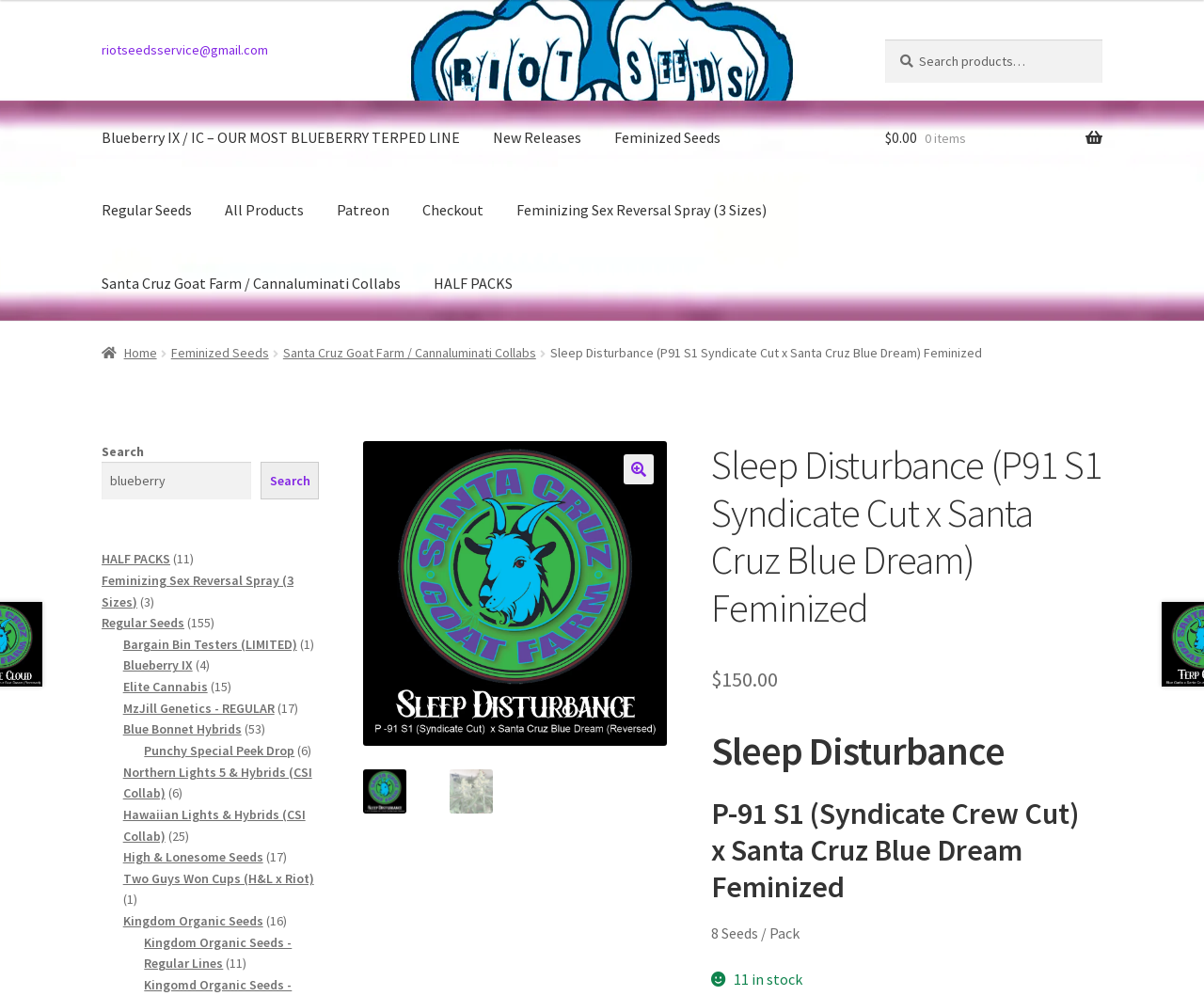Determine the bounding box coordinates for the area that needs to be clicked to fulfill this task: "Go to Feminized Seeds page". The coordinates must be given as four float numbers between 0 and 1, i.e., [left, top, right, bottom].

[0.498, 0.102, 0.611, 0.175]